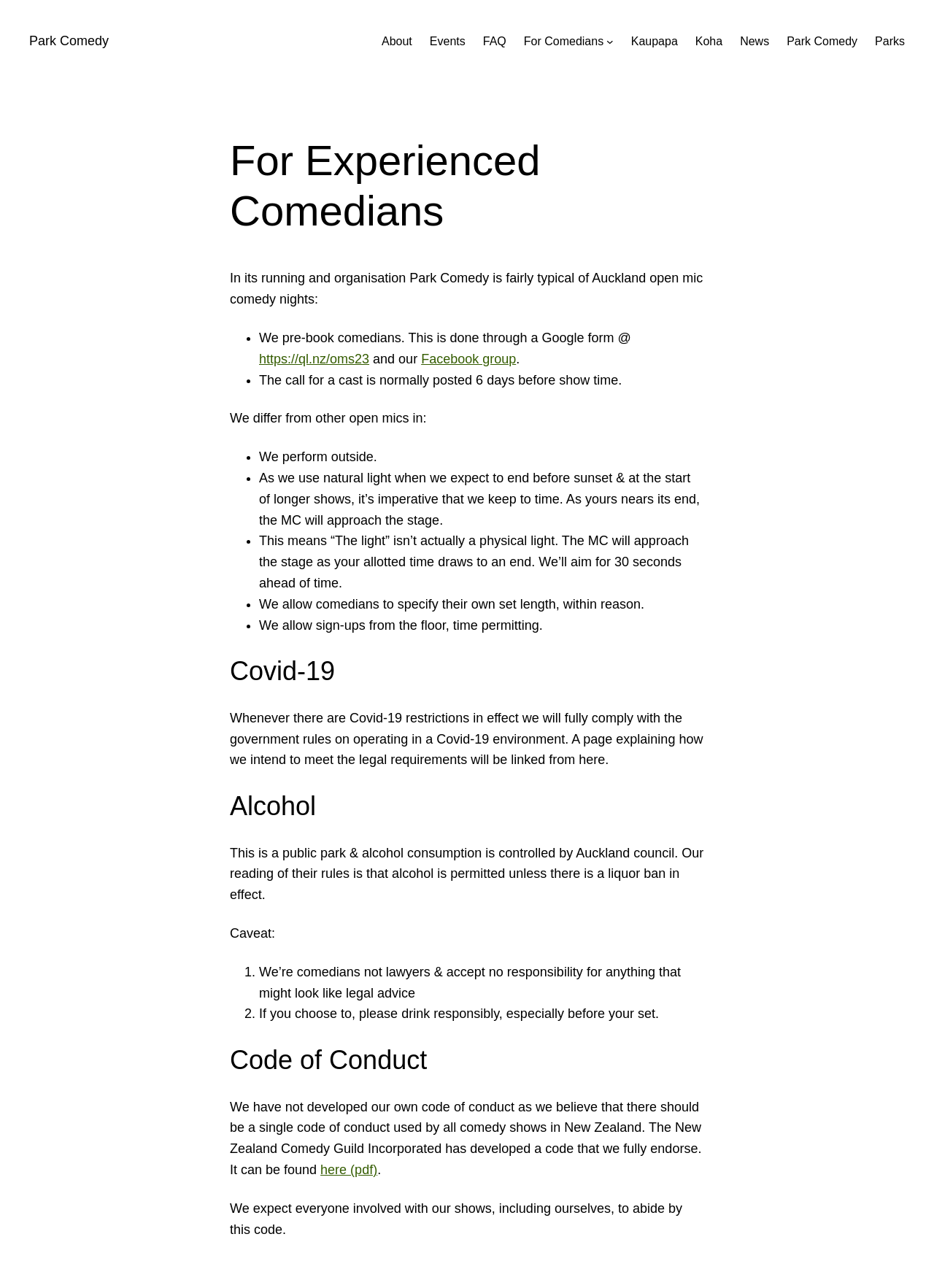Specify the bounding box coordinates of the area to click in order to execute this command: 'Click on the 'About' link'. The coordinates should consist of four float numbers ranging from 0 to 1, and should be formatted as [left, top, right, bottom].

[0.409, 0.025, 0.441, 0.039]